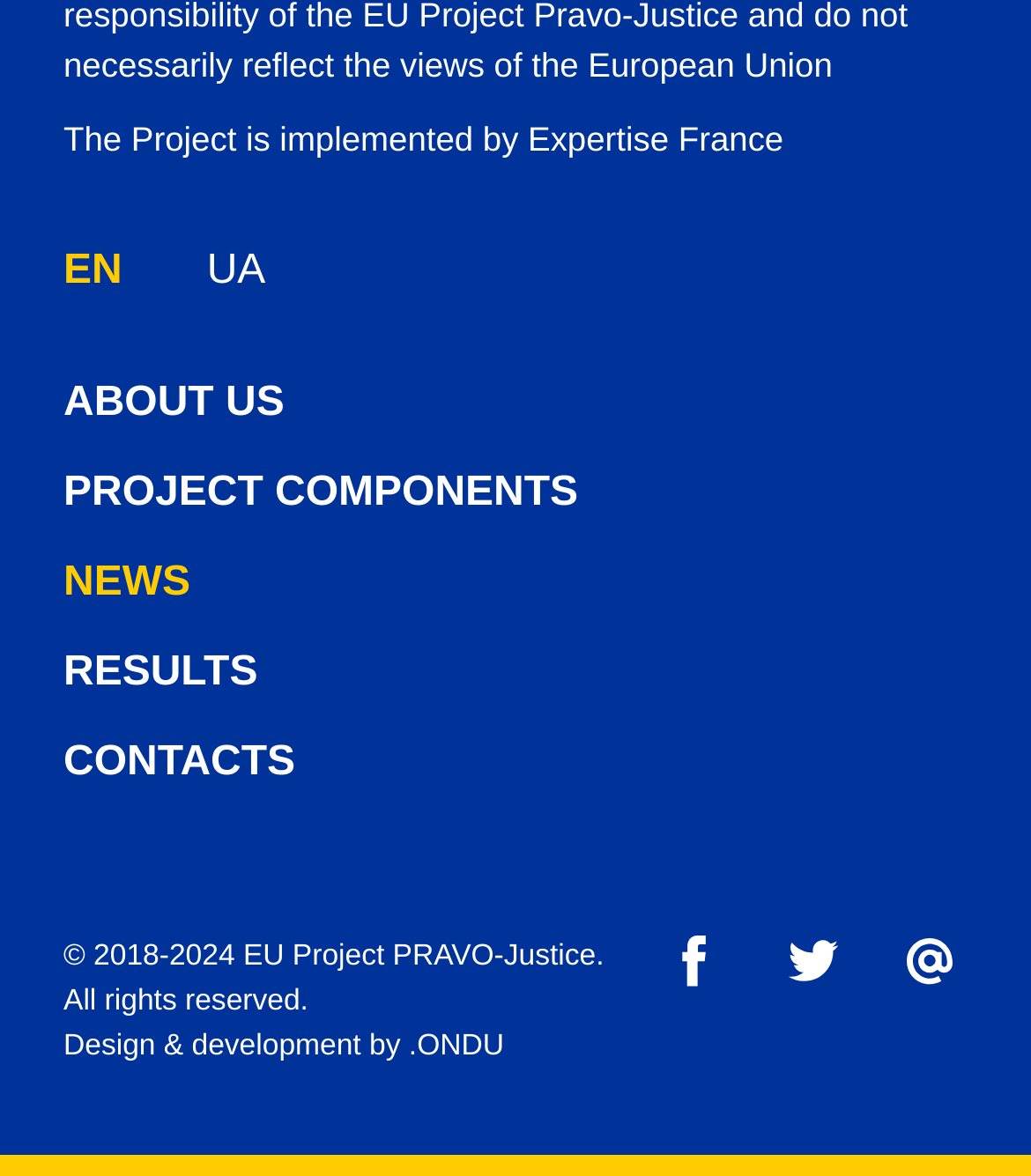Pinpoint the bounding box coordinates of the clickable element to carry out the following instruction: "Switch to English language."

[0.062, 0.212, 0.119, 0.261]